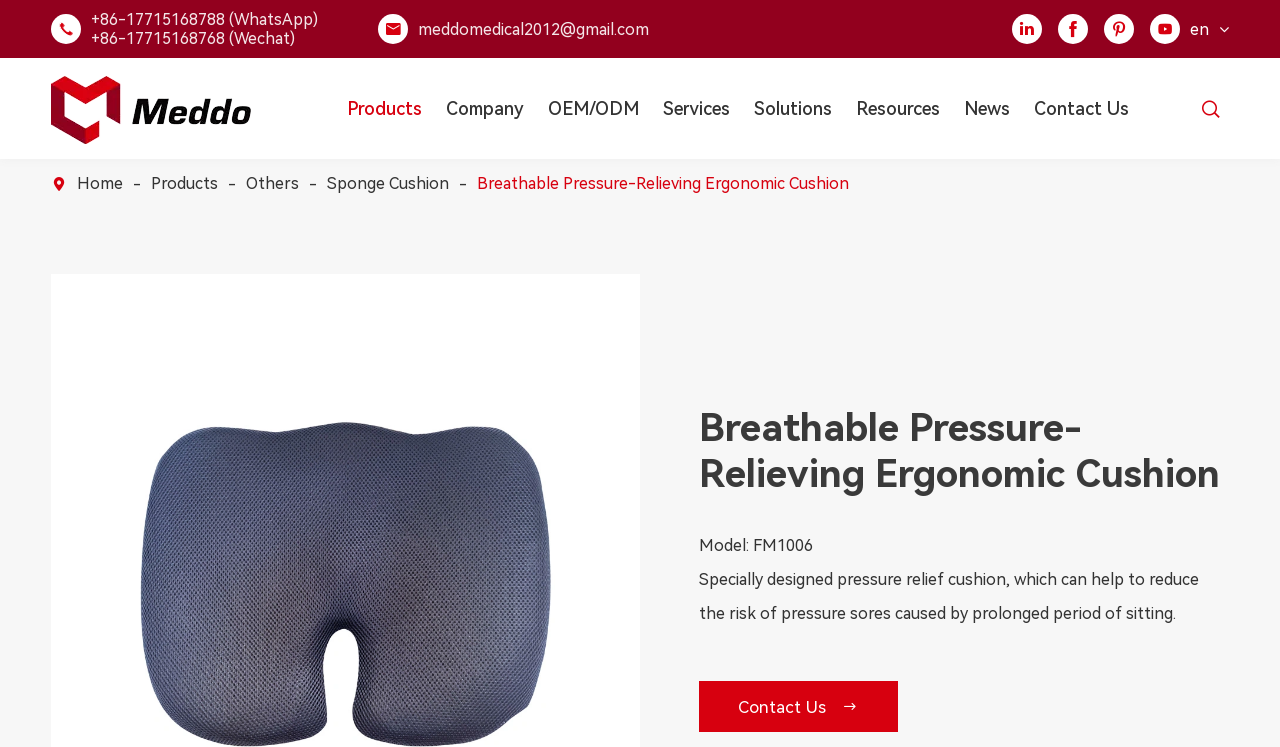Can you look at the image and give a comprehensive answer to the question:
What is the model number of the product?

I found the model number by looking at the static text description of the product, which displays the model number as 'Model: FM1006'.